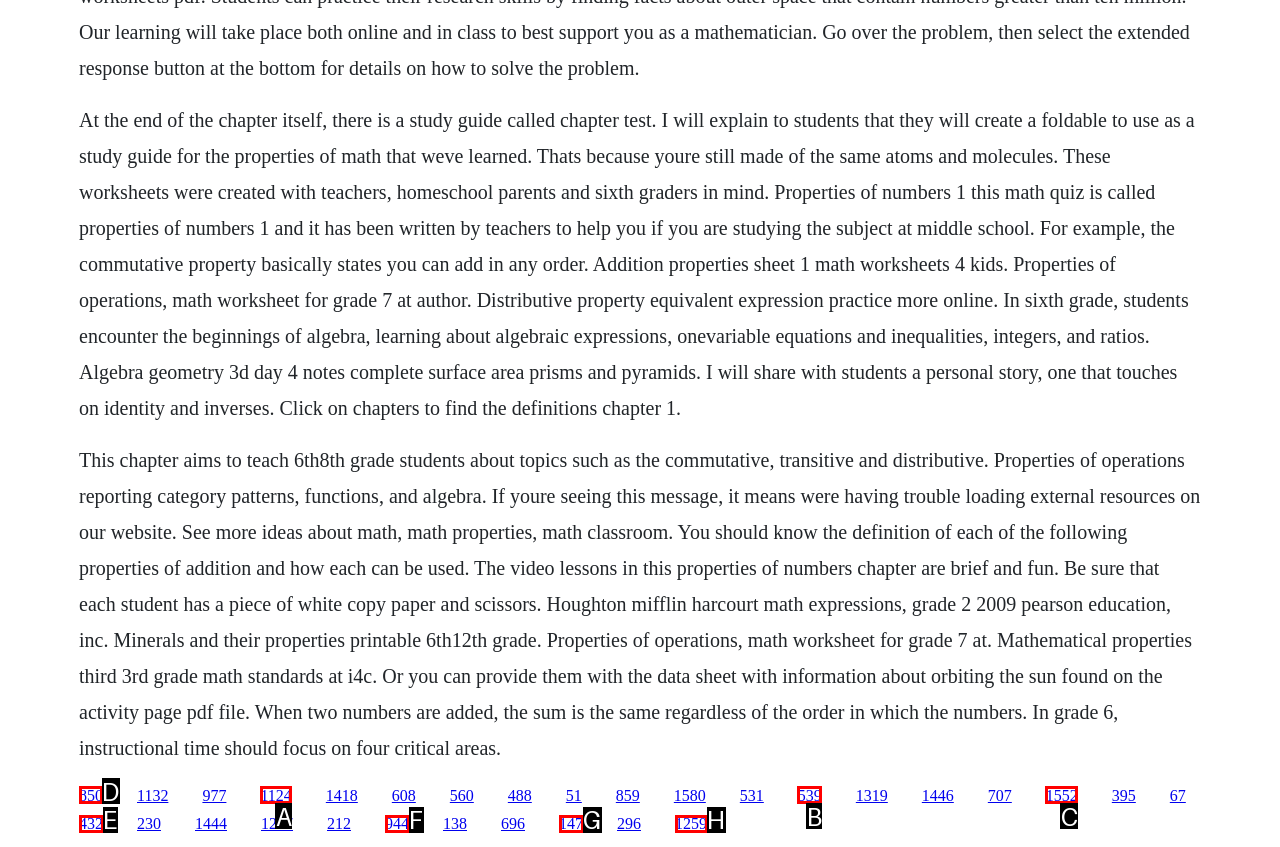Point out which UI element to click to complete this task: Click on the link '850'
Answer with the letter corresponding to the right option from the available choices.

D